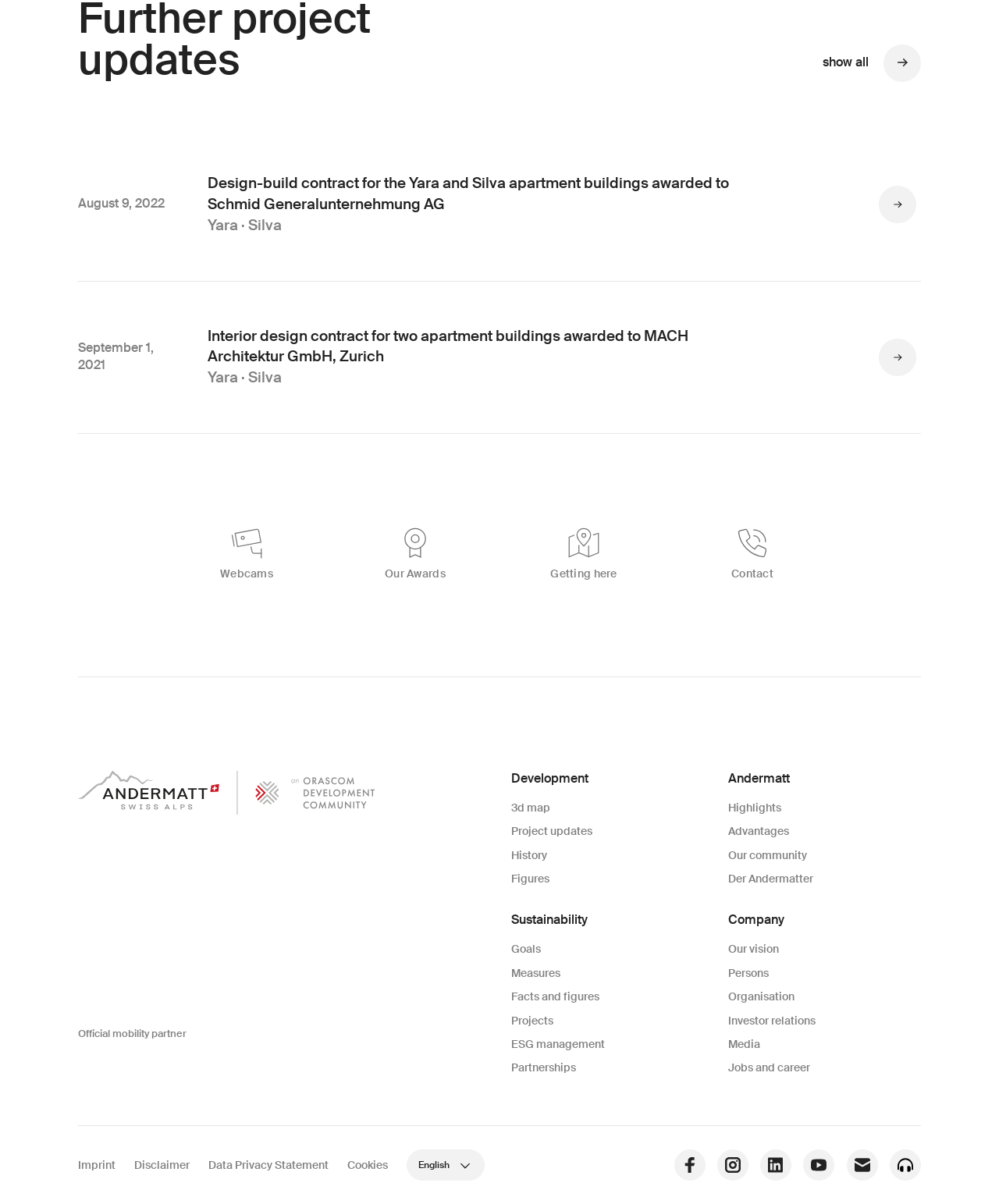Show me the bounding box coordinates of the clickable region to achieve the task as per the instruction: "Go to 'Webcams'".

[0.162, 0.438, 0.331, 0.484]